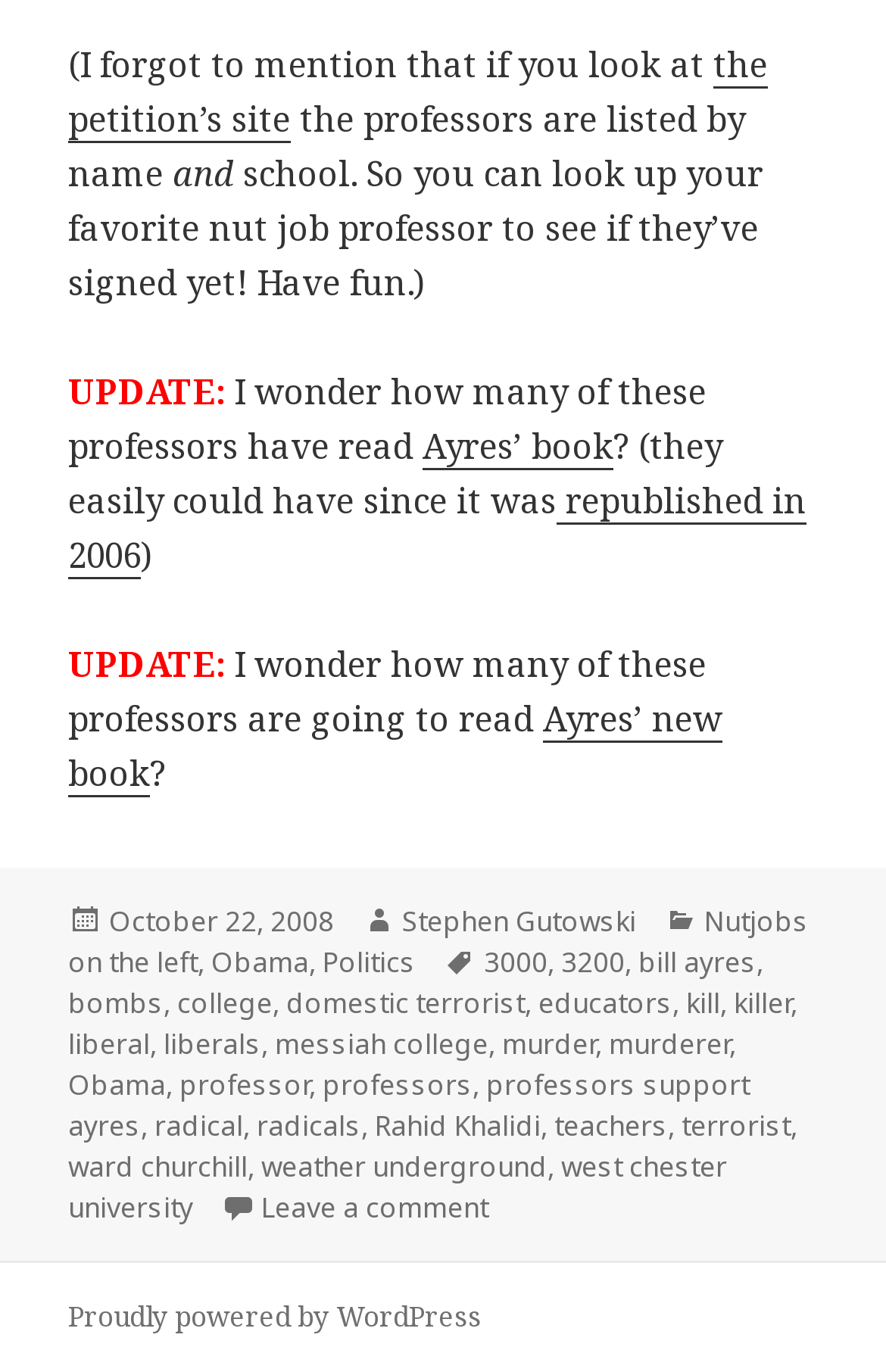What is the name of the book mentioned in the blog post? Using the information from the screenshot, answer with a single word or phrase.

Ayres' book